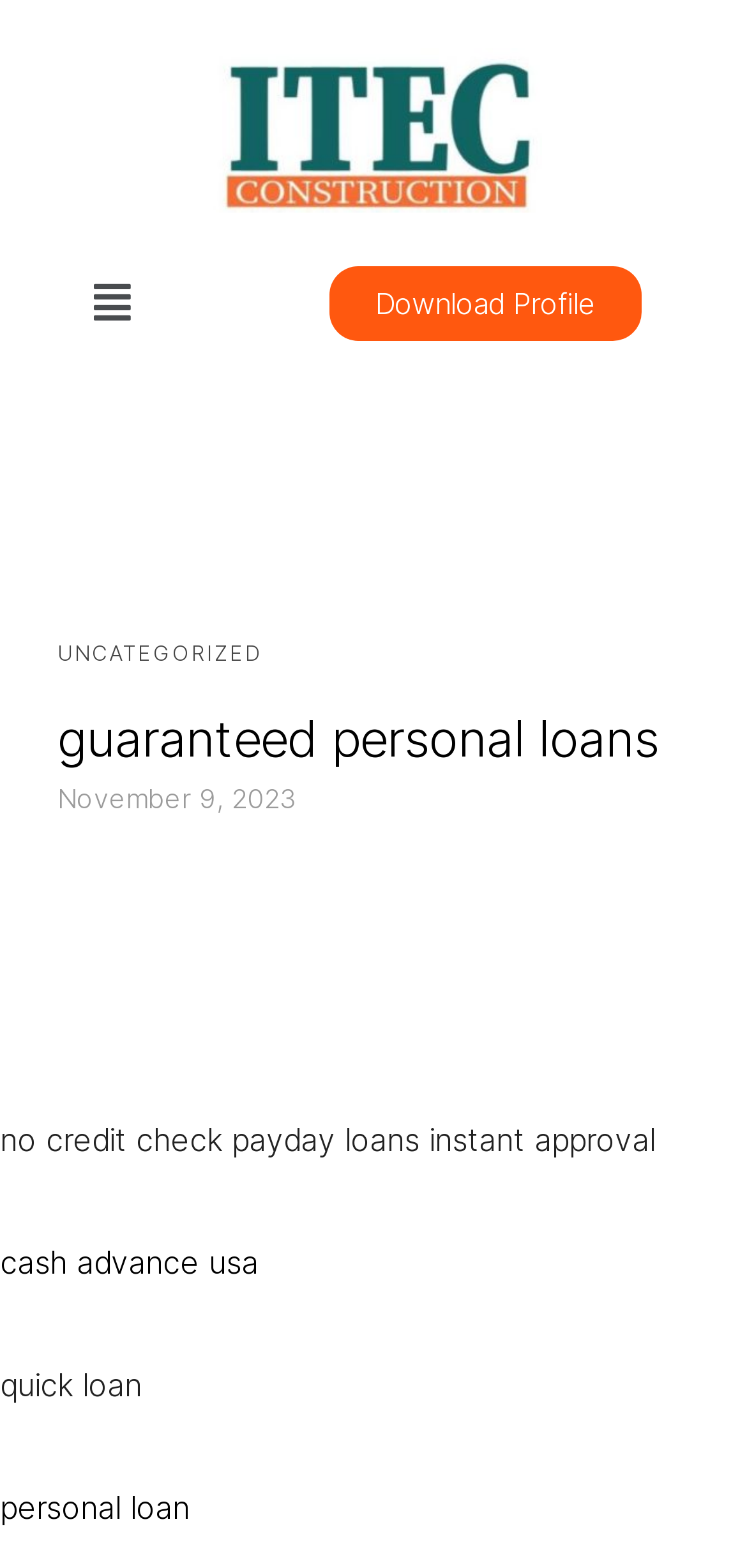Reply to the question below using a single word or brief phrase:
What is the date of the latest update?

November 9, 2023